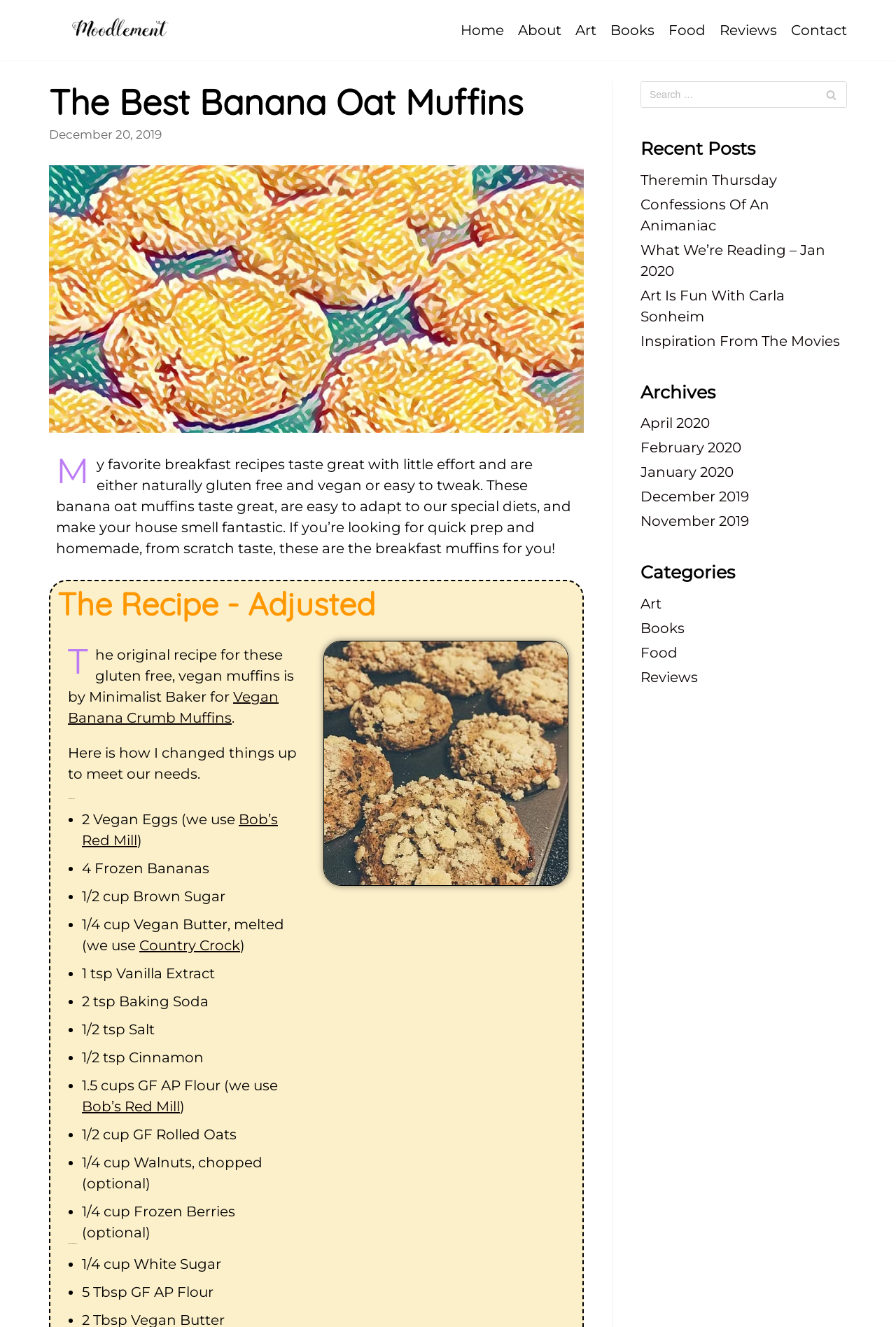How many ingredients are listed for the muffins?
Please provide a detailed answer to the question.

I counted the number of list markers (•) under the heading 'For The Muffins:' and found 12 ingredients listed.